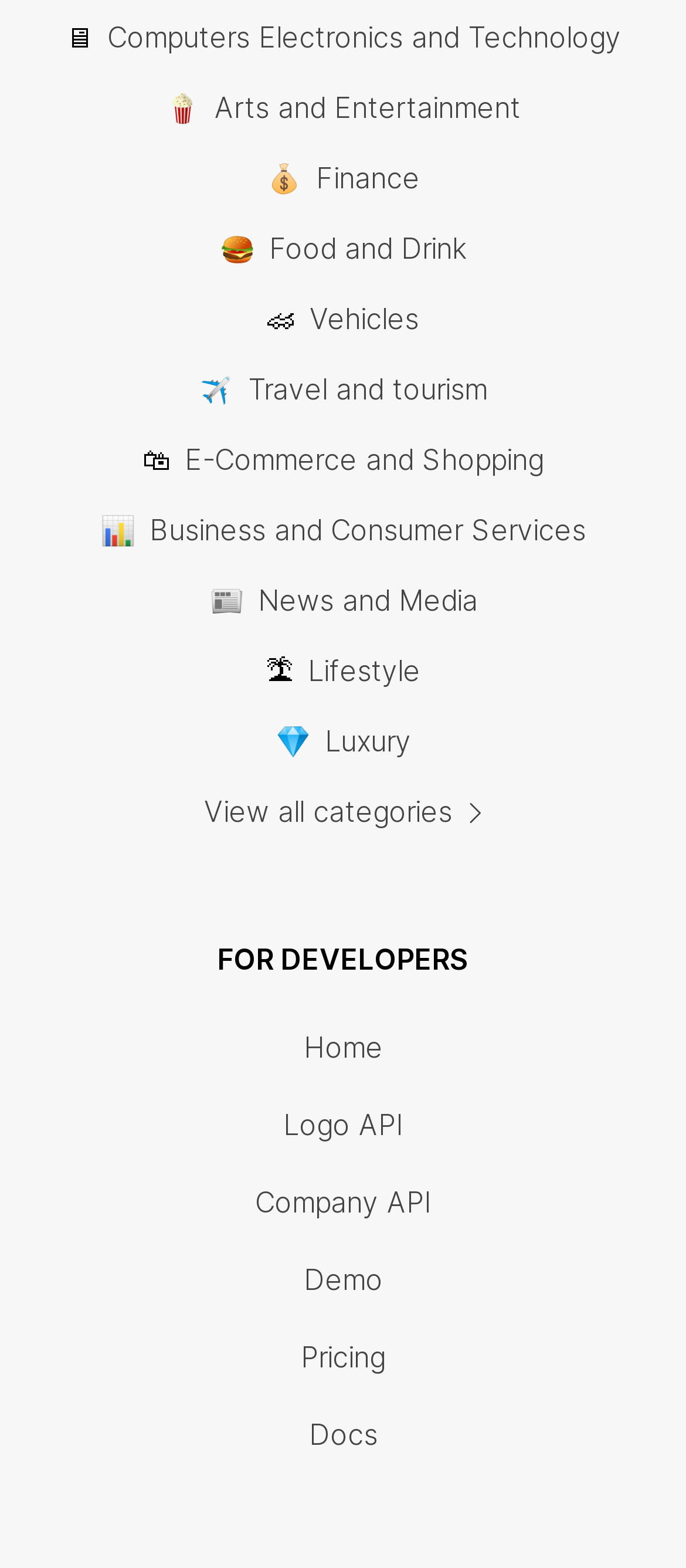Using the information in the image, could you please answer the following question in detail:
What is the section title above the links 'Home', 'Logo API', and 'Company API'?

The section title 'FOR DEVELOPERS' is located above the links 'Home', 'Logo API', and 'Company API', indicating that these links are related to developer resources.